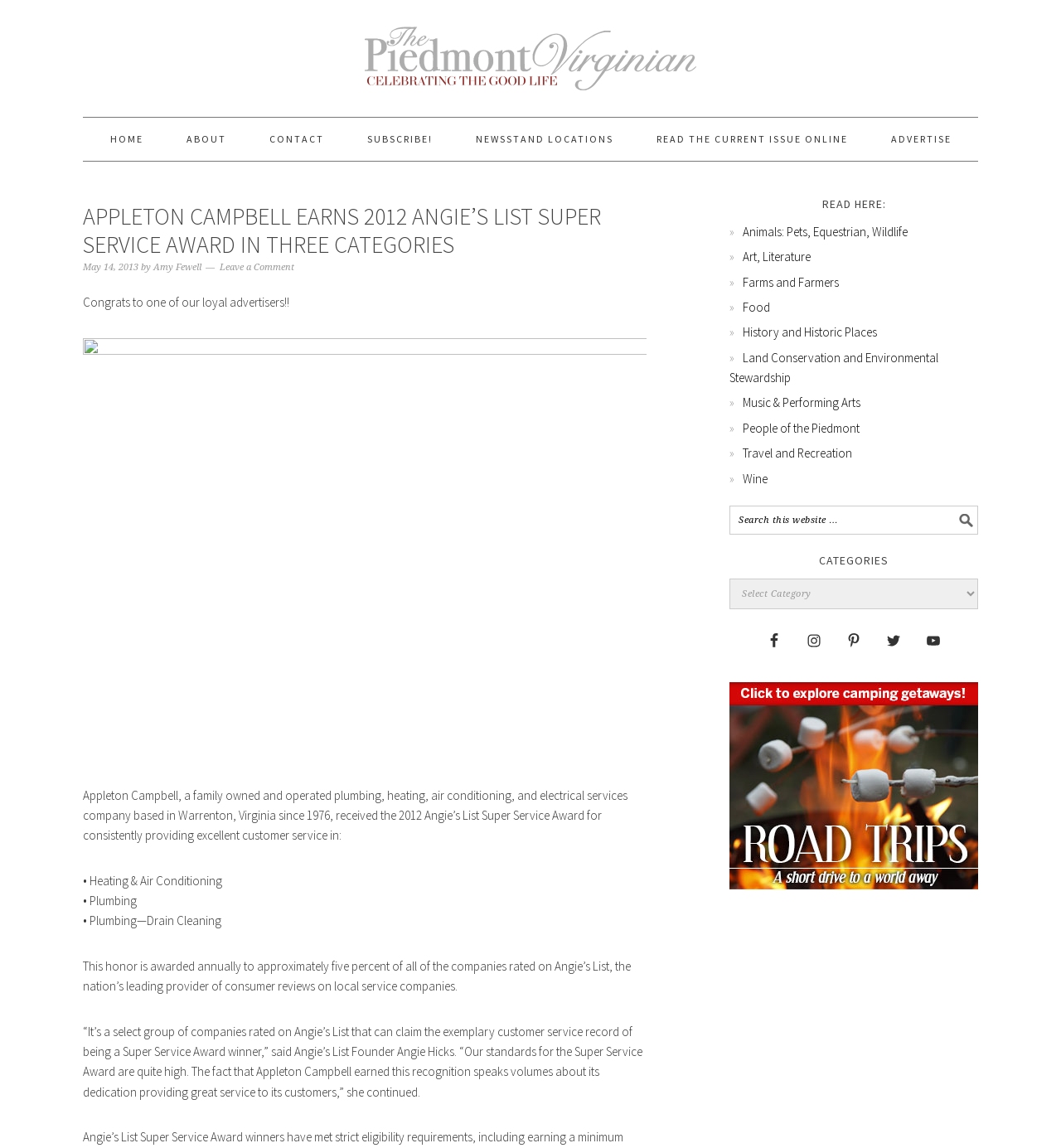Please use the details from the image to answer the following question comprehensively:
What is the purpose of the search box in the primary sidebar?

The answer can be found in the primary sidebar of the webpage, where there is a search box with a placeholder text 'Search this website'.